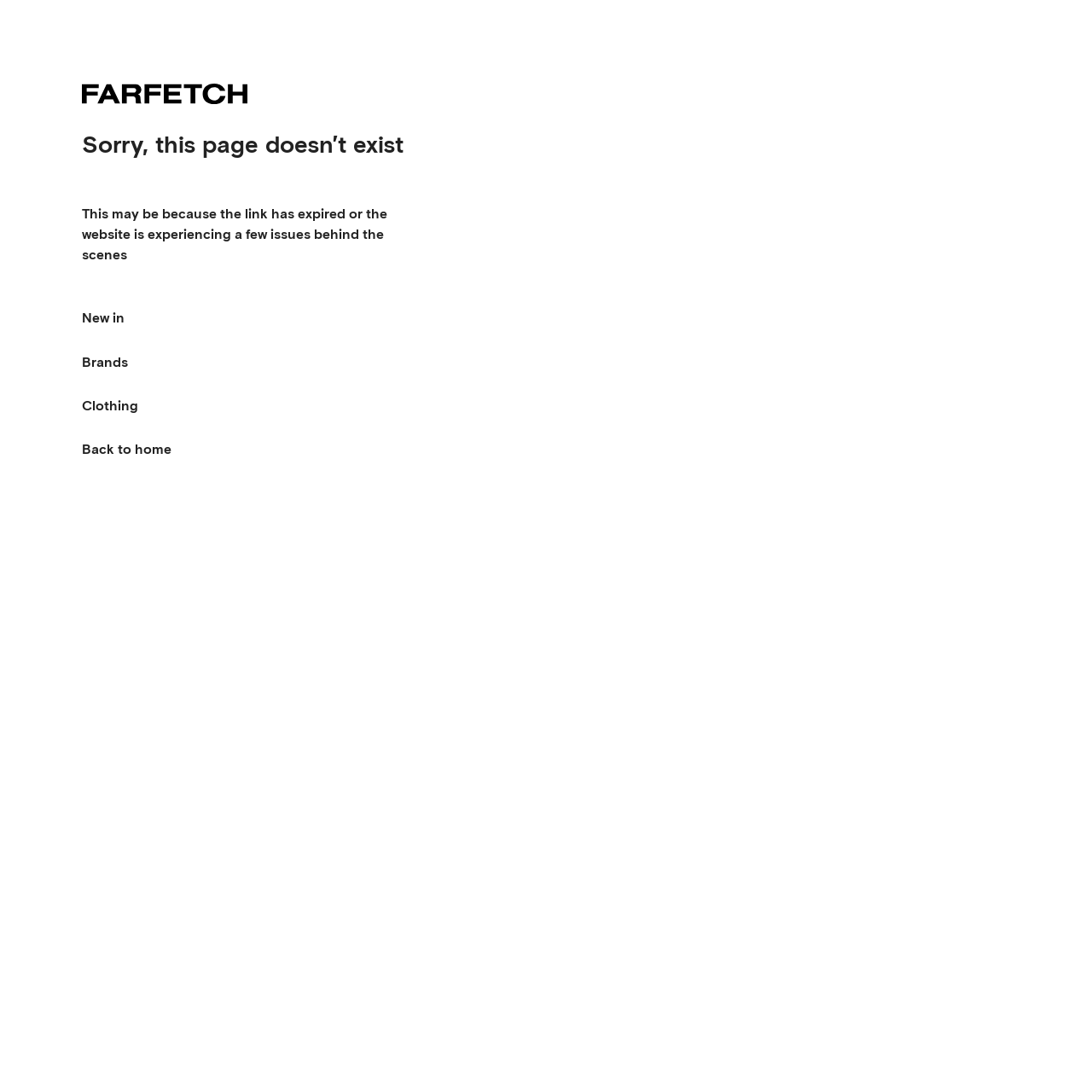Describe every aspect of the webpage in a detailed manner.

The webpage appears to be an error page from FARFETCH, a luxury fashion online retailer. At the top left corner, there is a link with an accompanying image, likely the FARFETCH logo. Below the logo, there is a prominent error message stating "Sorry, this page doesn’t exist" in a relatively large font size. 

Immediately below the error message, there is a brief explanation of the possible reasons for the error, which includes the link having expired or the website experiencing technical issues. 

To the right of the error message and explanation, there are four links arranged vertically, starting from top to bottom: "New in", "Brands", "Clothing", and "Back to home". These links are likely part of the website's main navigation menu.